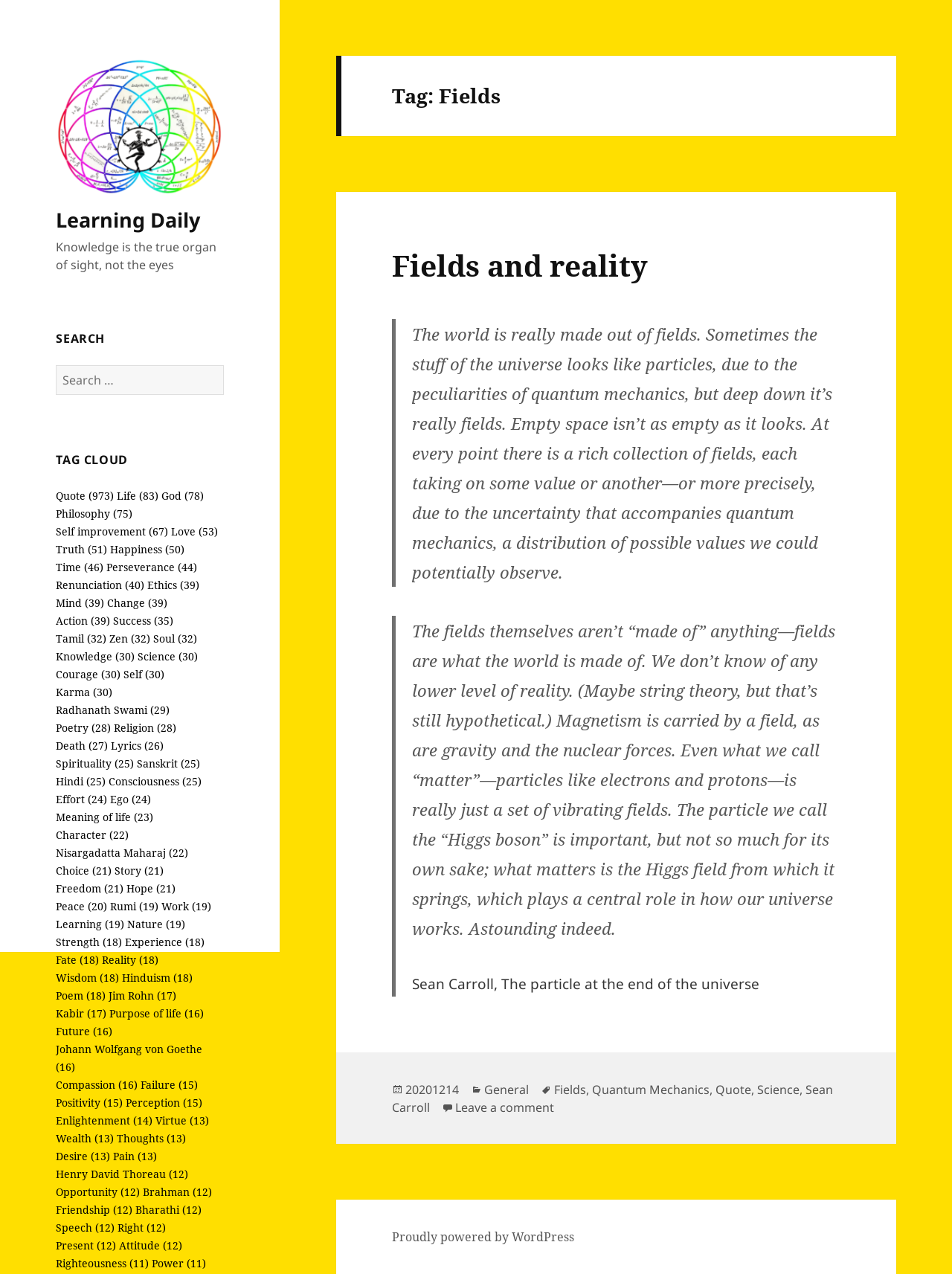Generate a detailed explanation of the webpage's features and information.

The webpage is titled "Fields – Learning Daily" and features a prominent logo with the same text at the top left corner. Below the logo, there is a quote "Knowledge is the true organ of sight, not the eyes" in a smaller font size.

On the top right corner, there is a search bar with a button labeled "Search" and a placeholder text "Search for:". The search bar is accompanied by a heading "SEARCH" in a larger font size.

Below the search bar, there is a section titled "TAG CLOUD" with a collection of 70 links, each representing a tag or a keyword. These links are arranged in a horizontal layout, with multiple rows, and are categorized by their frequency of appearance, with the most frequent tags appearing first. The tags include various topics such as "Quote", "Life", "God", "Philosophy", "Self improvement", and many more.

The links are densely packed, with some of them overlapping each other slightly. The font size of the links decreases as you move down the list, indicating the decreasing frequency of appearance. The links are not grouped into any specific categories, but rather appear in a continuous list.

There are no images on the page apart from the logo at the top left corner. The overall layout is simple, with a focus on presenting the tags and keywords in a compact and easily accessible manner.